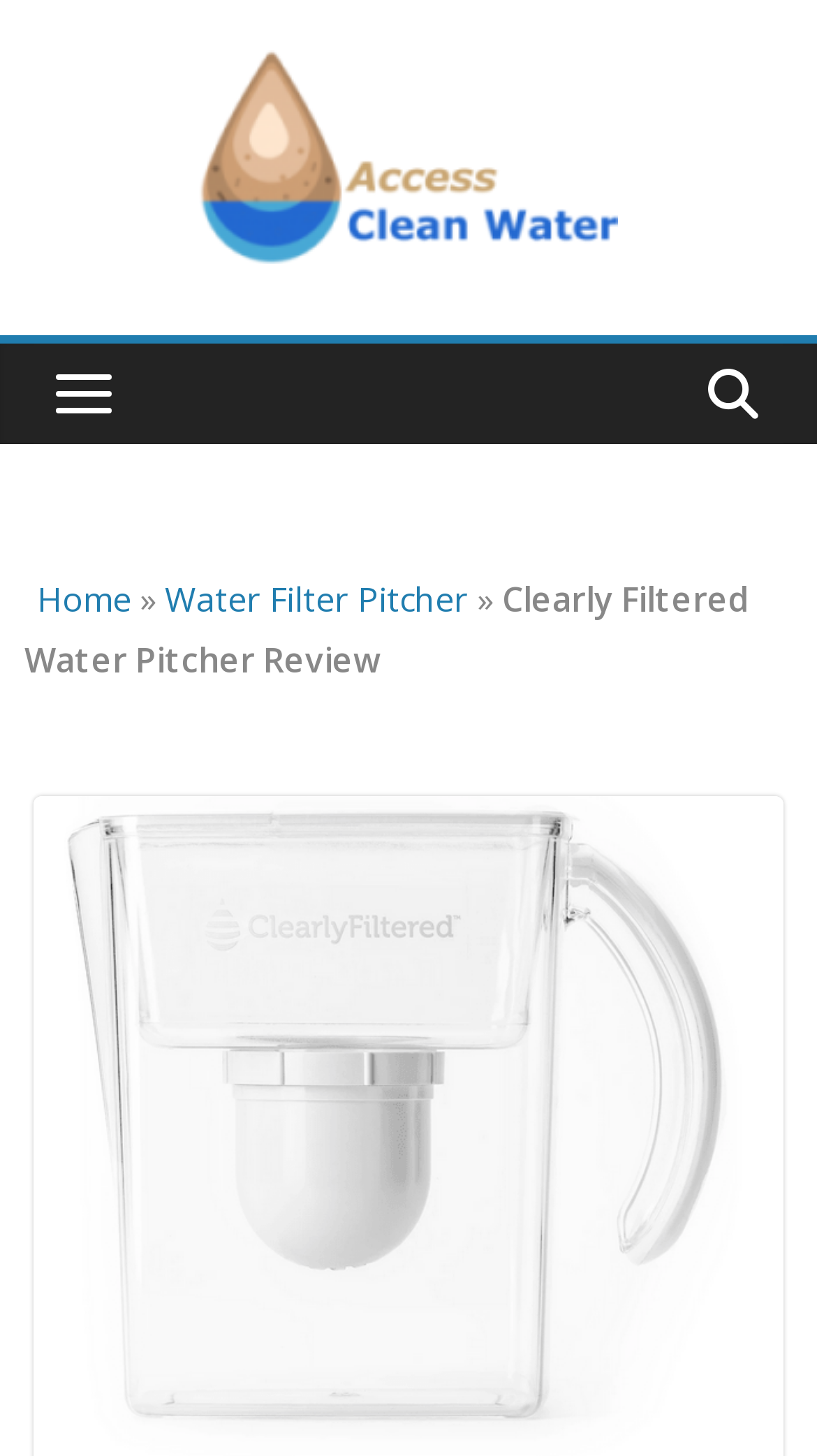Craft a detailed narrative of the webpage's structure and content.

The webpage is a review of the Clearly Filtered water pitcher, with a focus on accessing clean water. At the top left of the page, there is a logo image with the text "Access Clean Water" next to it, which is also a clickable link. Below the logo, there is a smaller image on the left side of the page.

The top navigation menu is located above the middle of the page, with three links: "Home" on the left, followed by a right-facing arrow symbol, and then "Water Filter Pitcher" on the right. The title of the review, "Clearly Filtered Water Pitcher Review", is a prominent heading that spans almost the entire width of the page, located below the navigation menu.